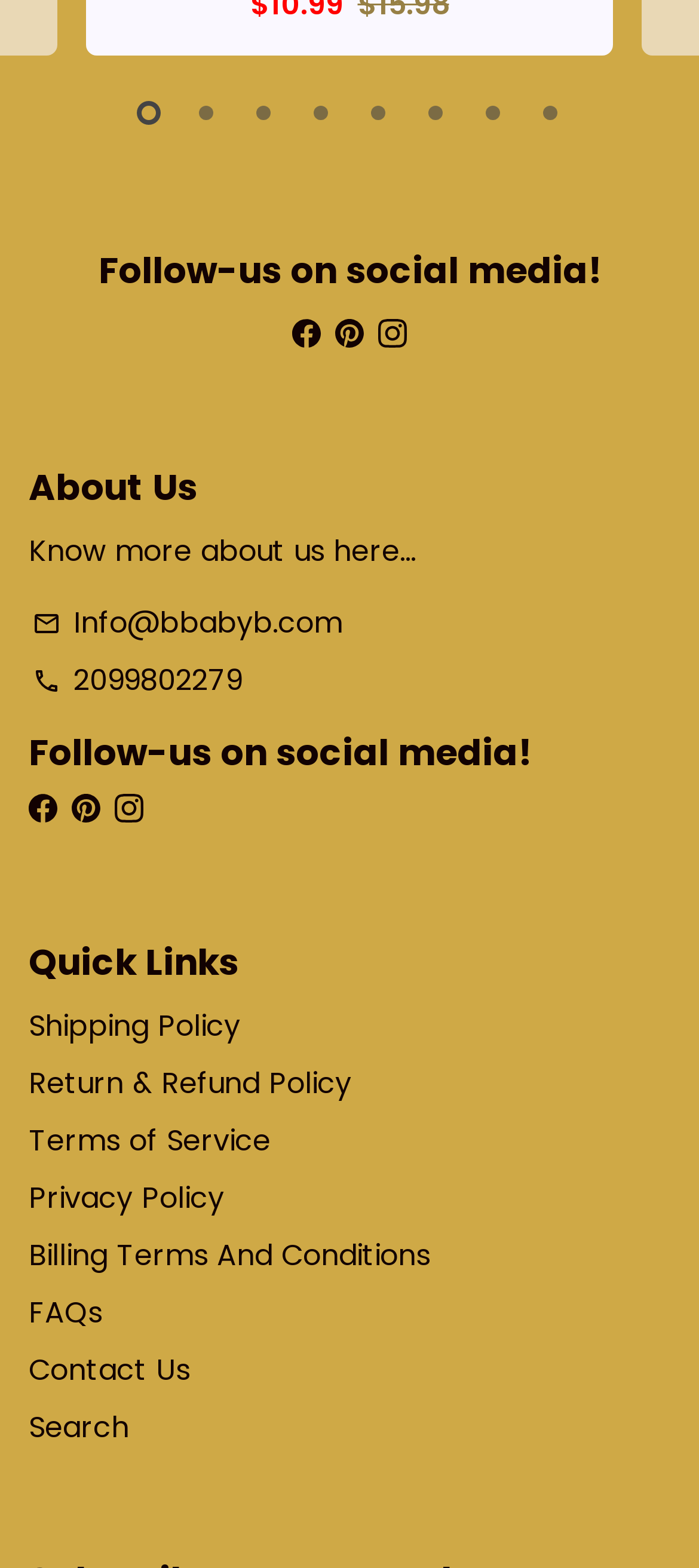Please locate the bounding box coordinates of the element that should be clicked to achieve the given instruction: "Follow Bump Baby And Beyond on Facebook".

[0.418, 0.2, 0.459, 0.227]